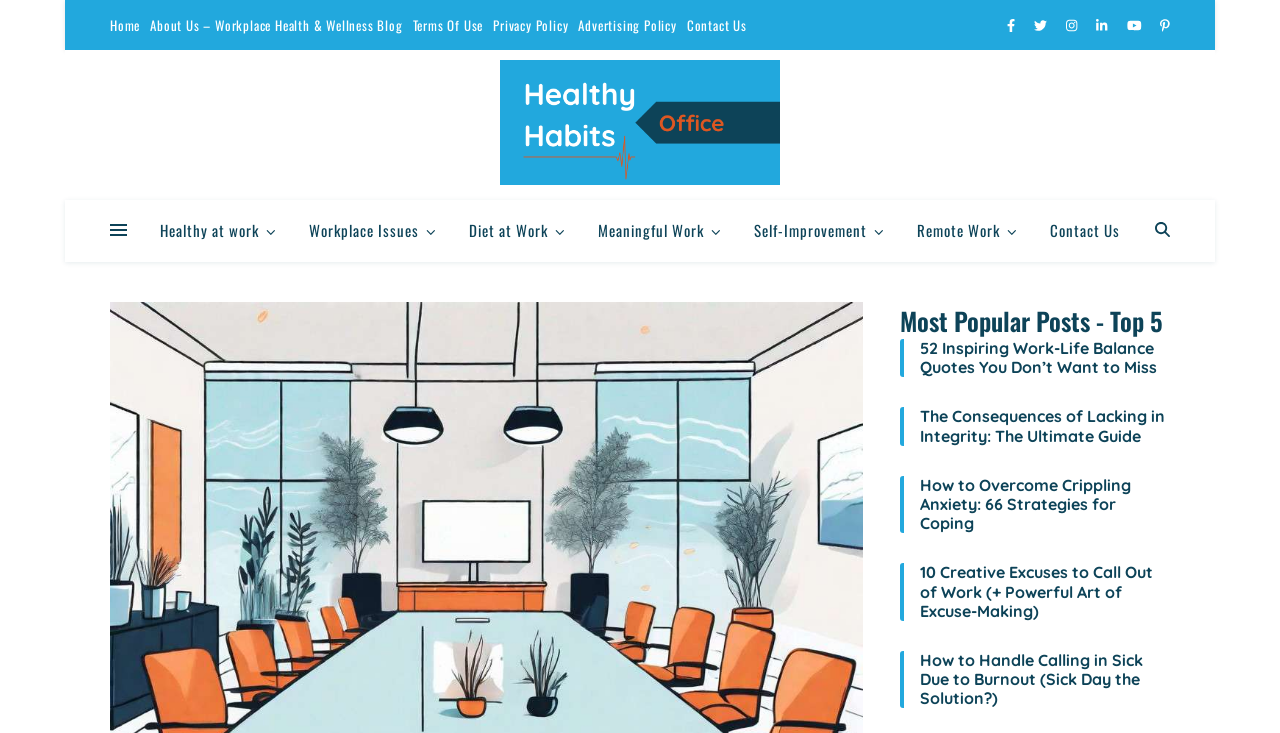Please find the bounding box coordinates of the element's region to be clicked to carry out this instruction: "Read the article about work-life balance quotes".

[0.719, 0.462, 0.914, 0.515]